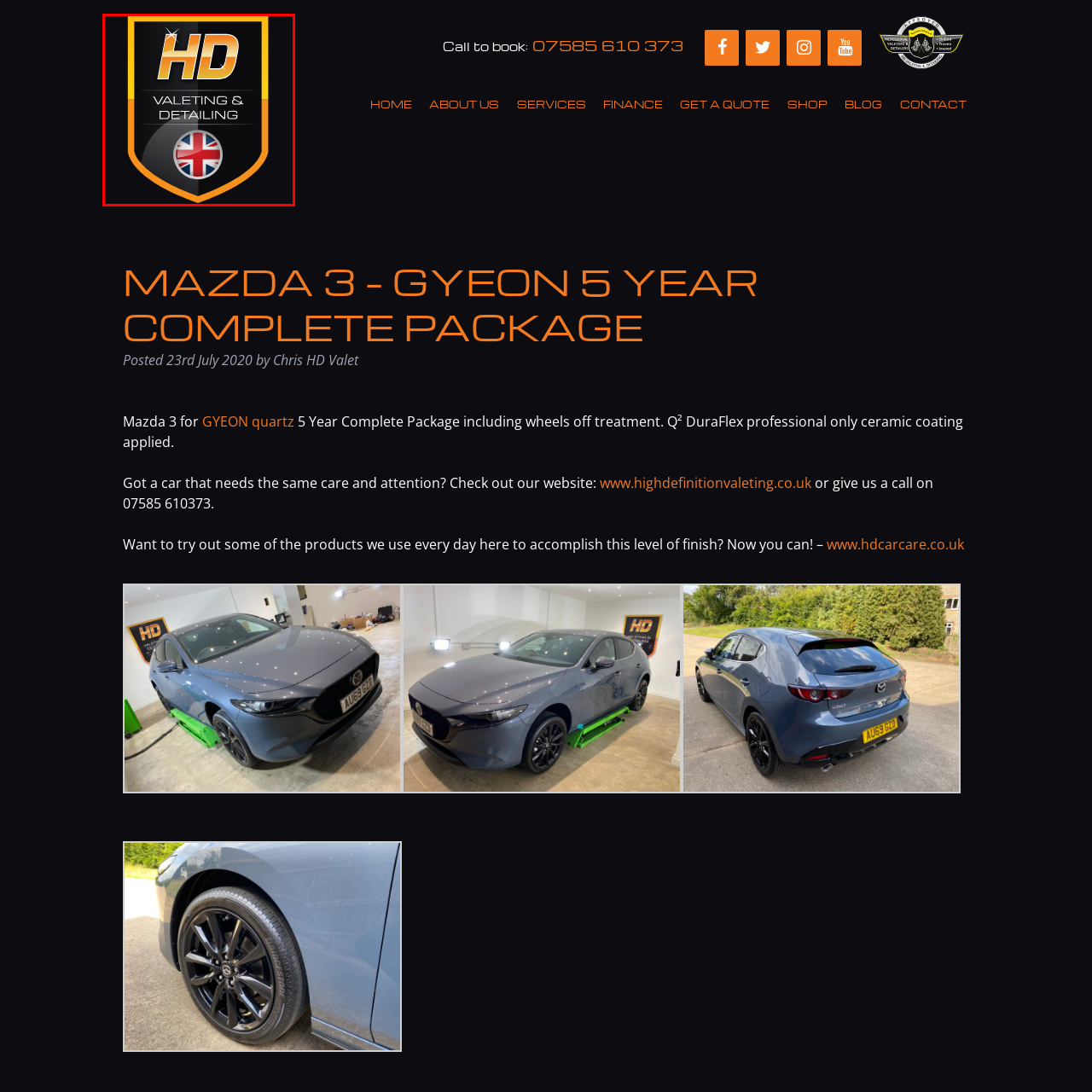Give a thorough account of what is shown in the red-encased segment of the image.

The image features the logo of "HD Valeting & Detailing," prominently displayed in a shield-like emblem. The logo utilizes a bold color scheme, with "HD" prominently featured in a vibrant orange hue, symbolizing high-definition quality. Below "HD," the words "VALETING & DETAILING" are inscribed in a sleek, modern font, emphasizing the company's focus on professional vehicle care services. Centrally positioned within the logo is a circular emblem featuring the British flag, reinforcing the brand's connection to the UK. The background is primarily black, enhancing the logo's striking appearance and making it easily visible and recognizable. This logo encapsulates the essence of high-quality vehicle cleaning and detailing services offered by the company.